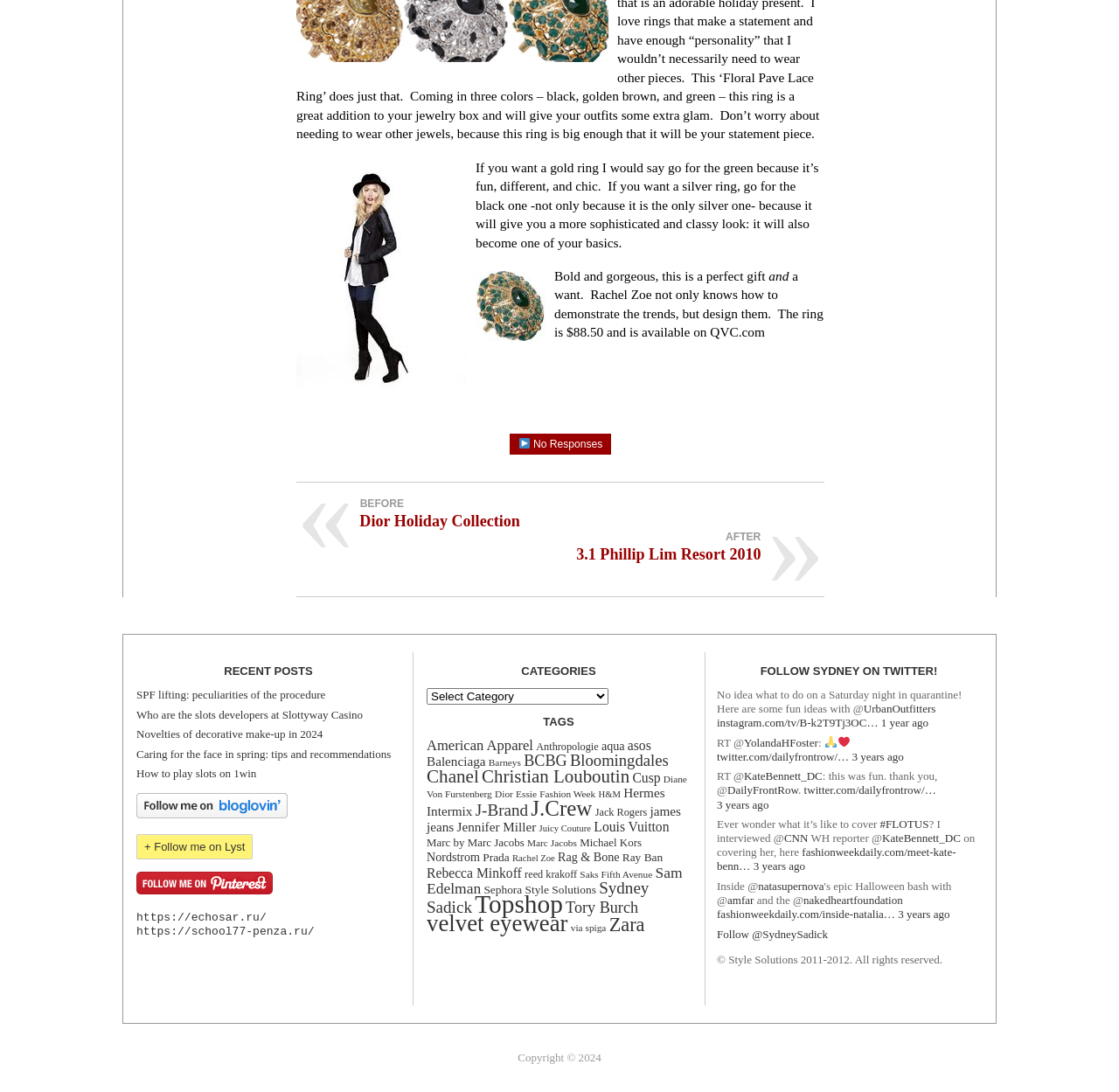Using the provided element description: "Sitemaps", determine the bounding box coordinates of the corresponding UI element in the screenshot.

None